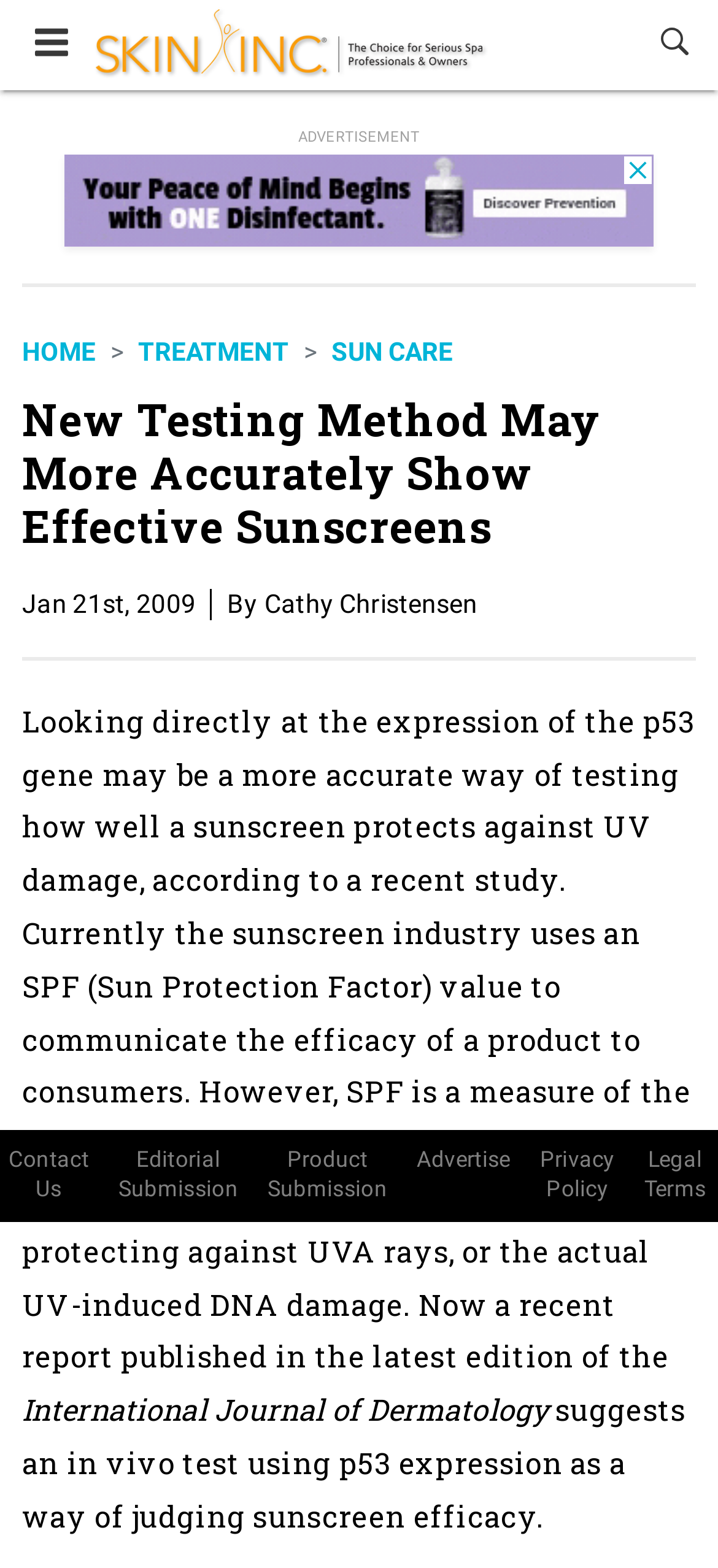Answer the question using only a single word or phrase: 
What is the current method of measuring sunscreen efficacy?

SPF